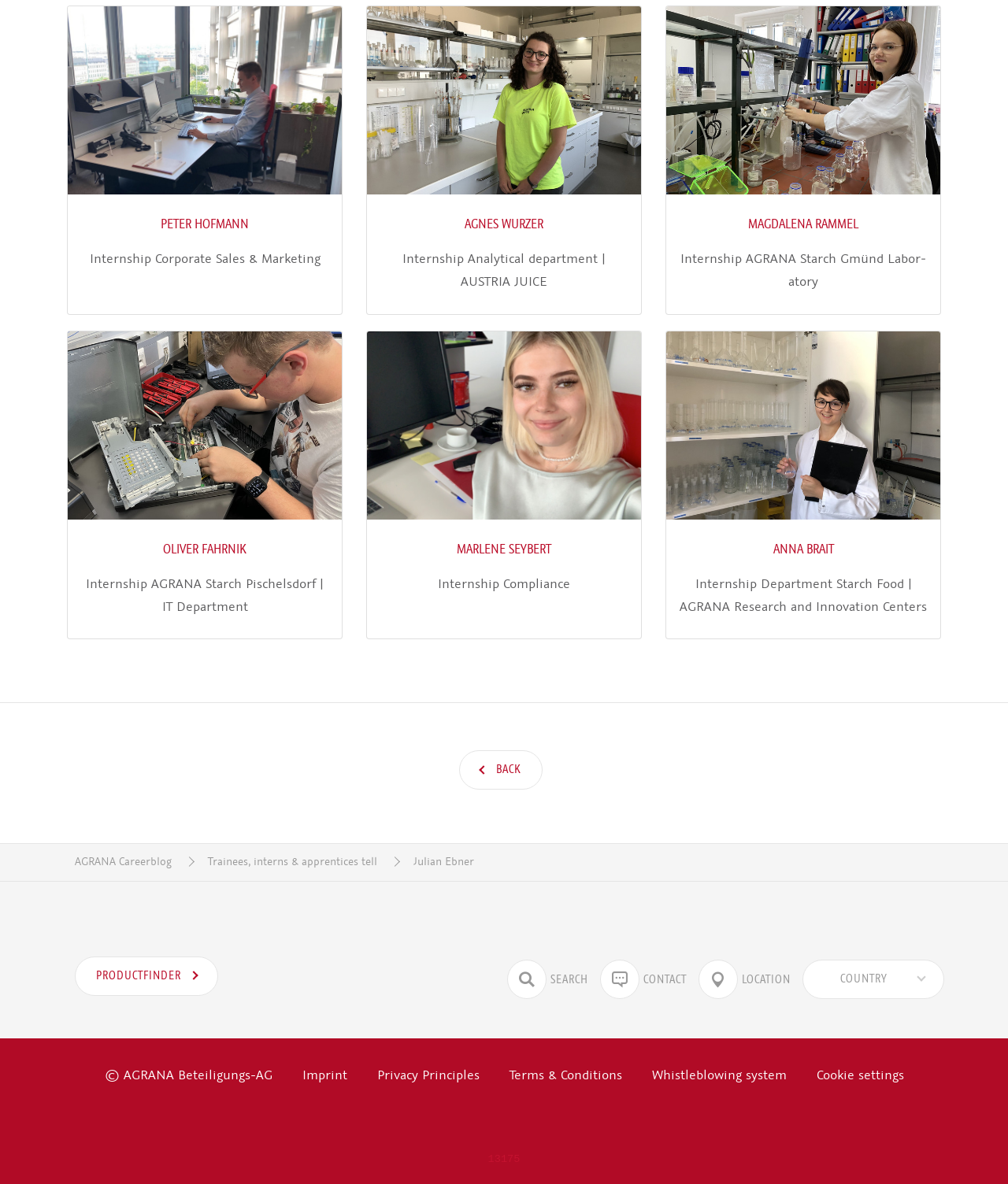Please provide a short answer using a single word or phrase for the question:
What is the copyright information mentioned at the bottom of the webpage?

AGRANA Beteiligungs-AG